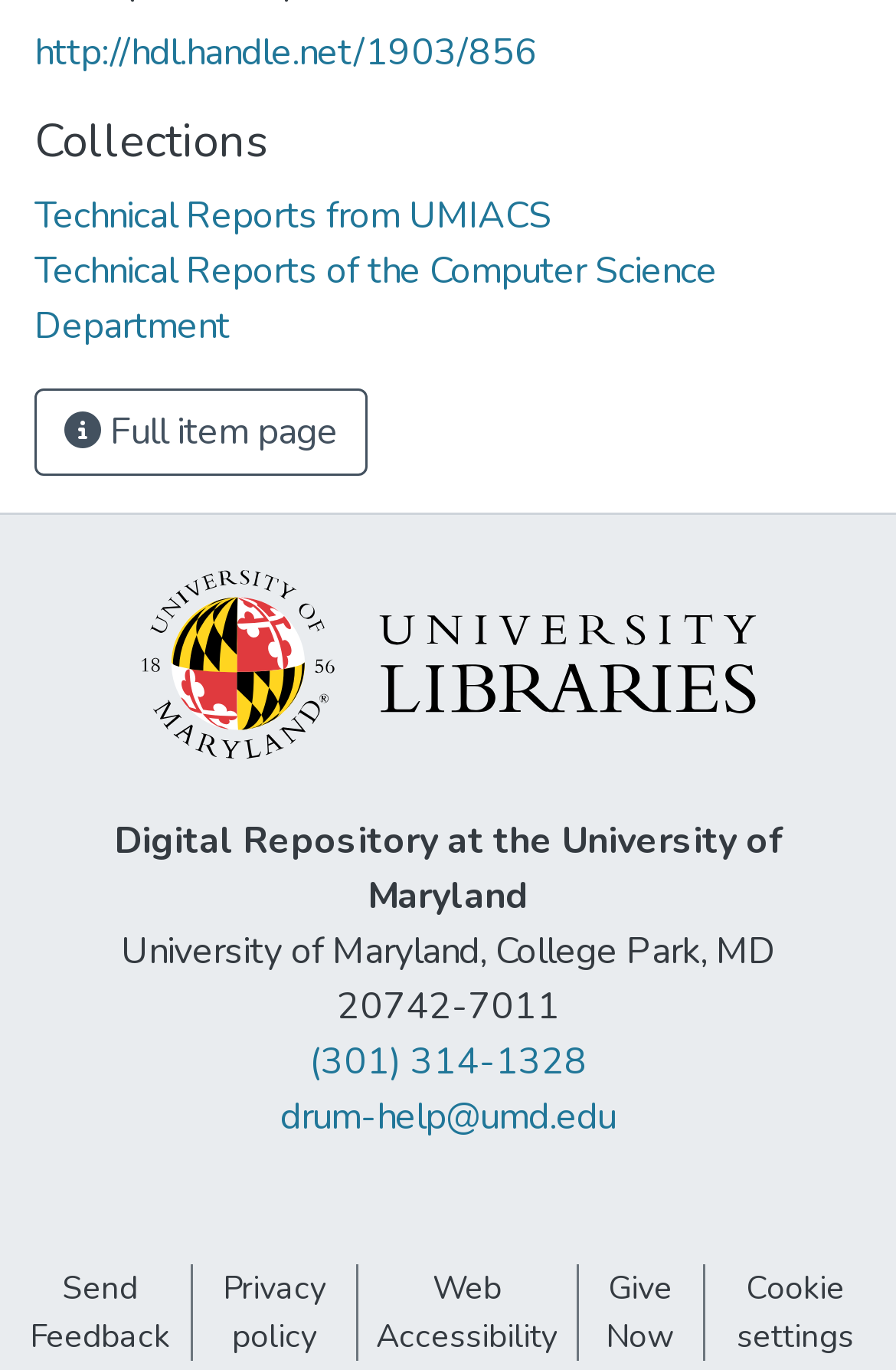Find the bounding box of the element with the following description: "Crypto Signals App (Android)". The coordinates must be four float numbers between 0 and 1, formatted as [left, top, right, bottom].

None